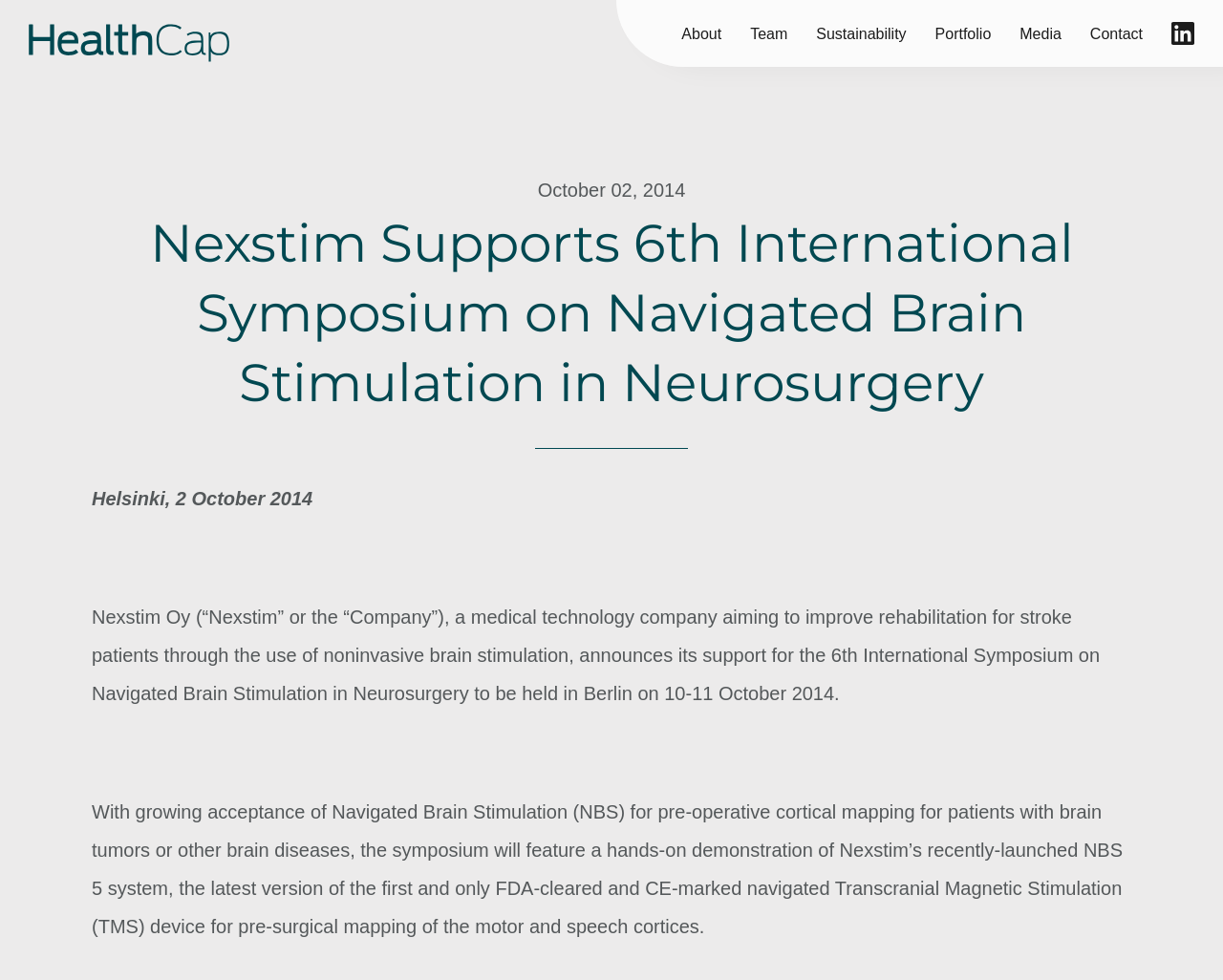Extract the text of the main heading from the webpage.

Nexstim Supports 6th International Symposium on Navigated Brain Stimulation in Neurosurgery